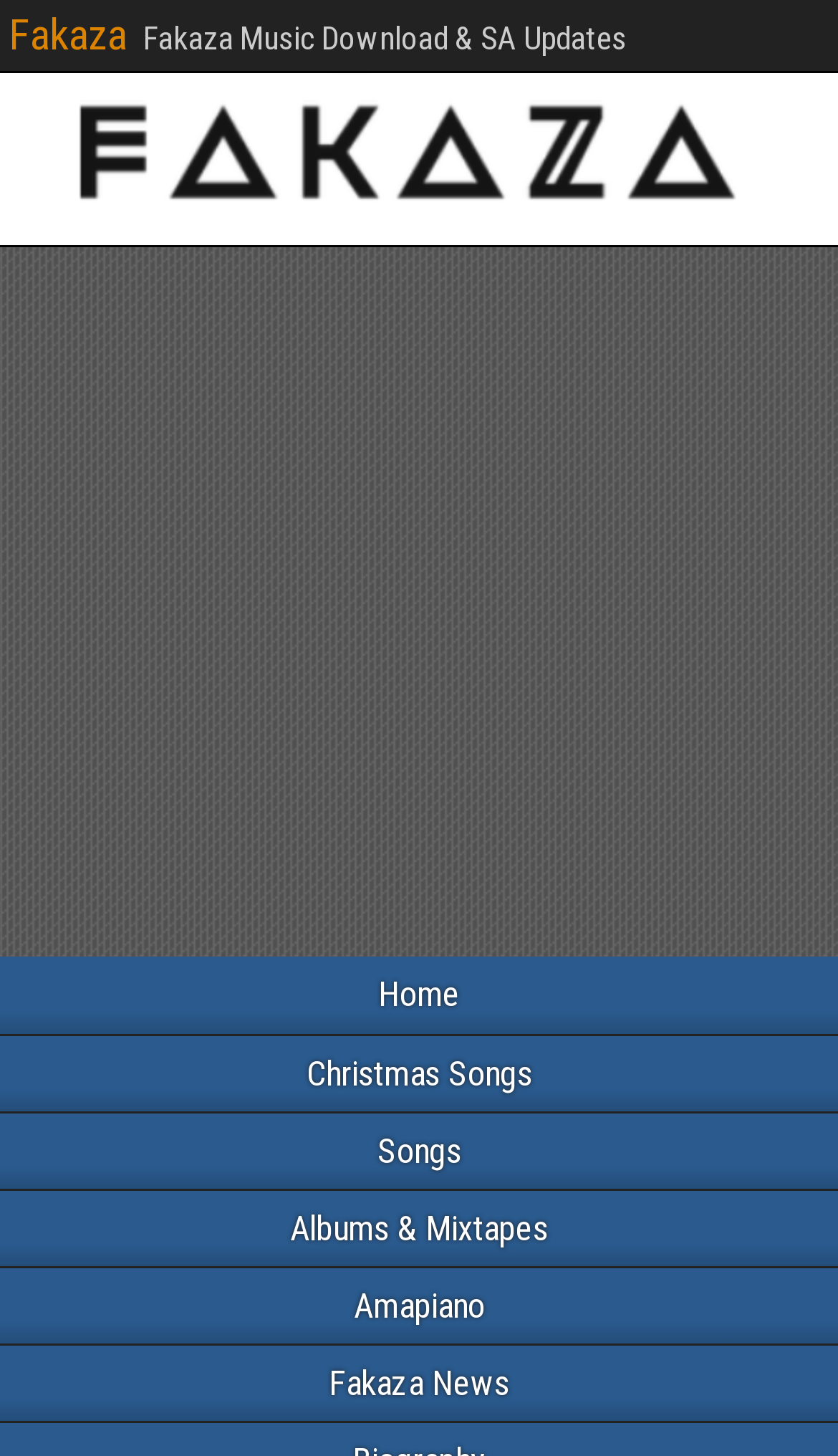Locate the bounding box coordinates of the element that needs to be clicked to carry out the instruction: "explore Christmas Songs". The coordinates should be given as four float numbers ranging from 0 to 1, i.e., [left, top, right, bottom].

[0.0, 0.711, 1.0, 0.763]